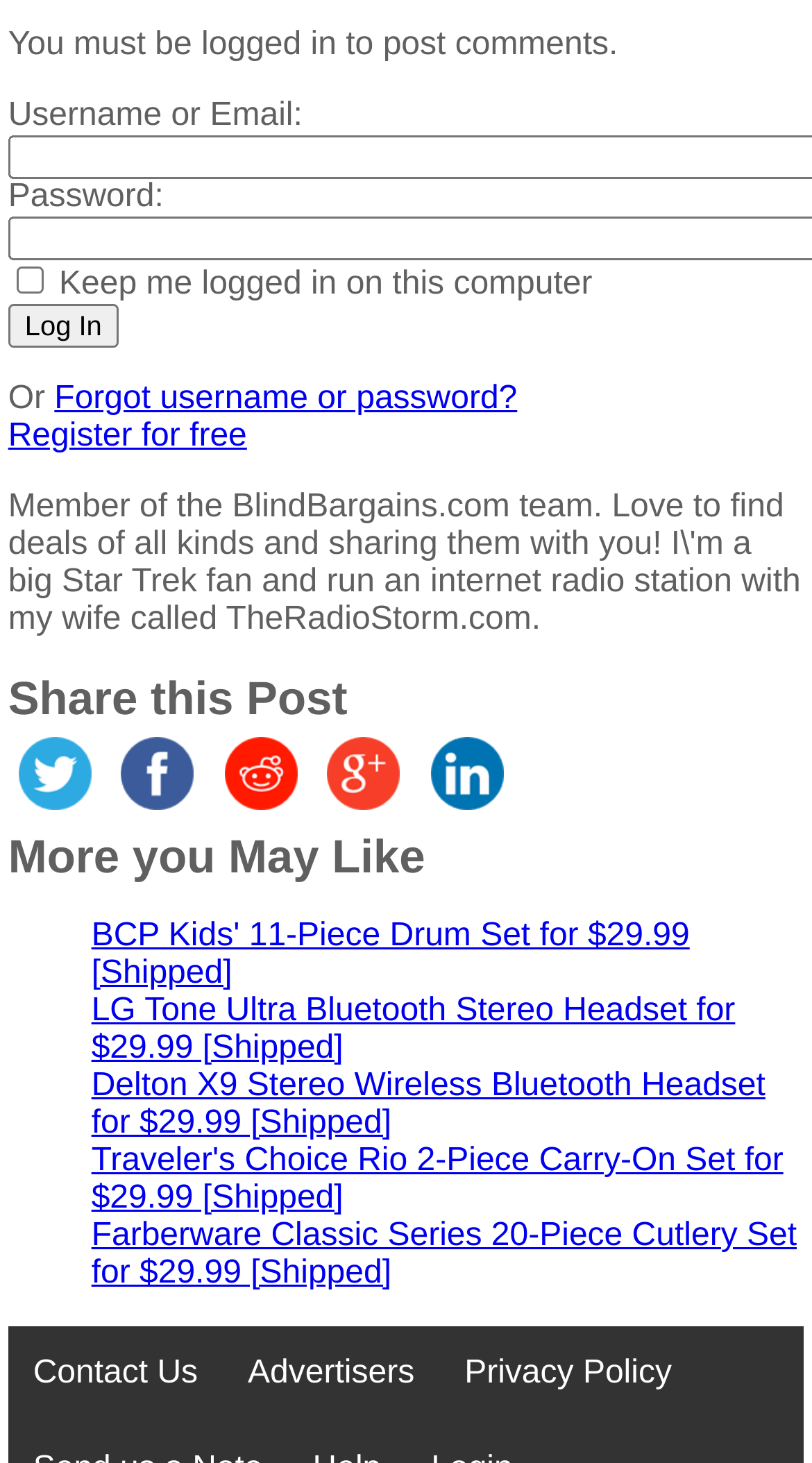Please identify the bounding box coordinates of the clickable area that will allow you to execute the instruction: "Click the 'About us' link".

None